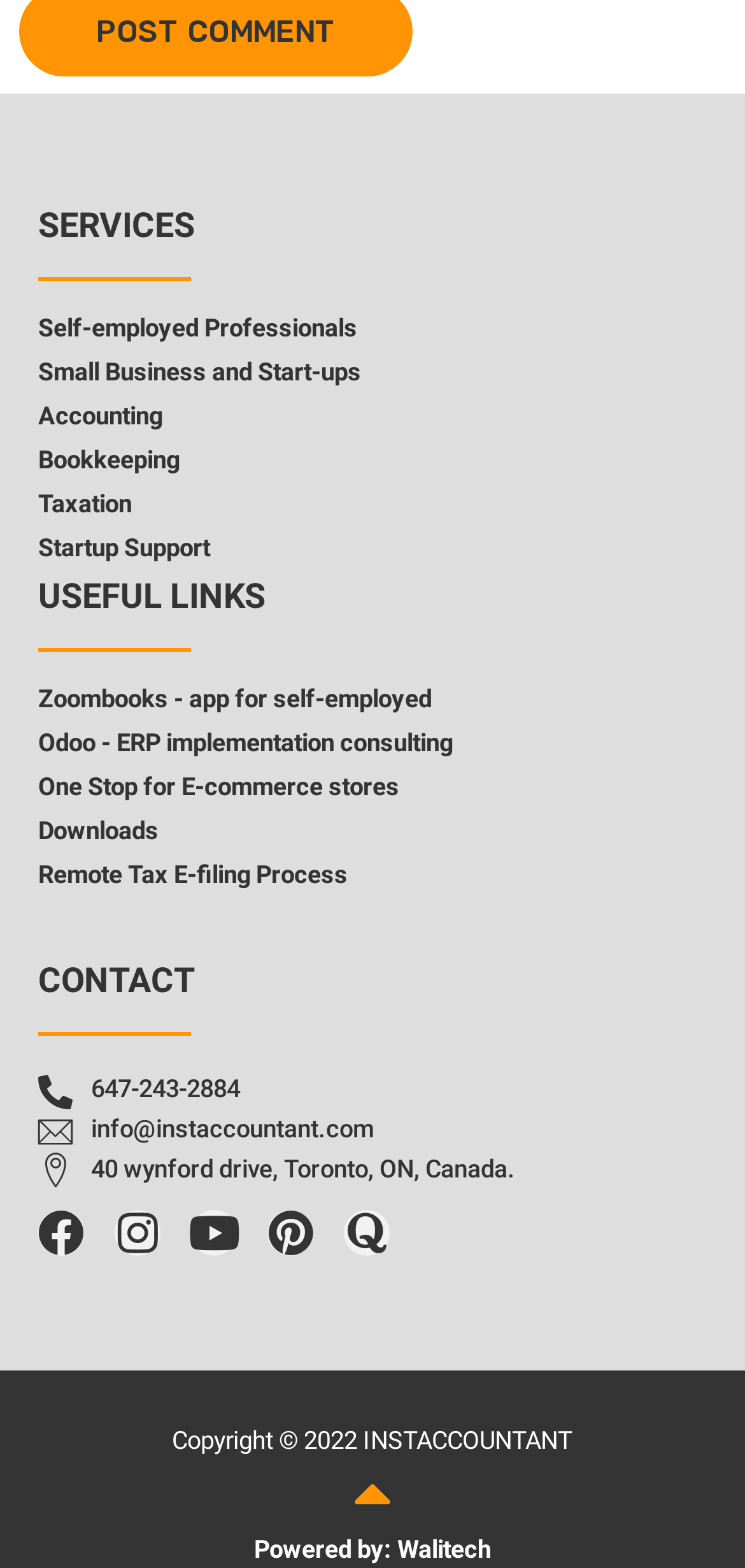Provide the bounding box coordinates for the UI element that is described as: "GeneratePress".

None